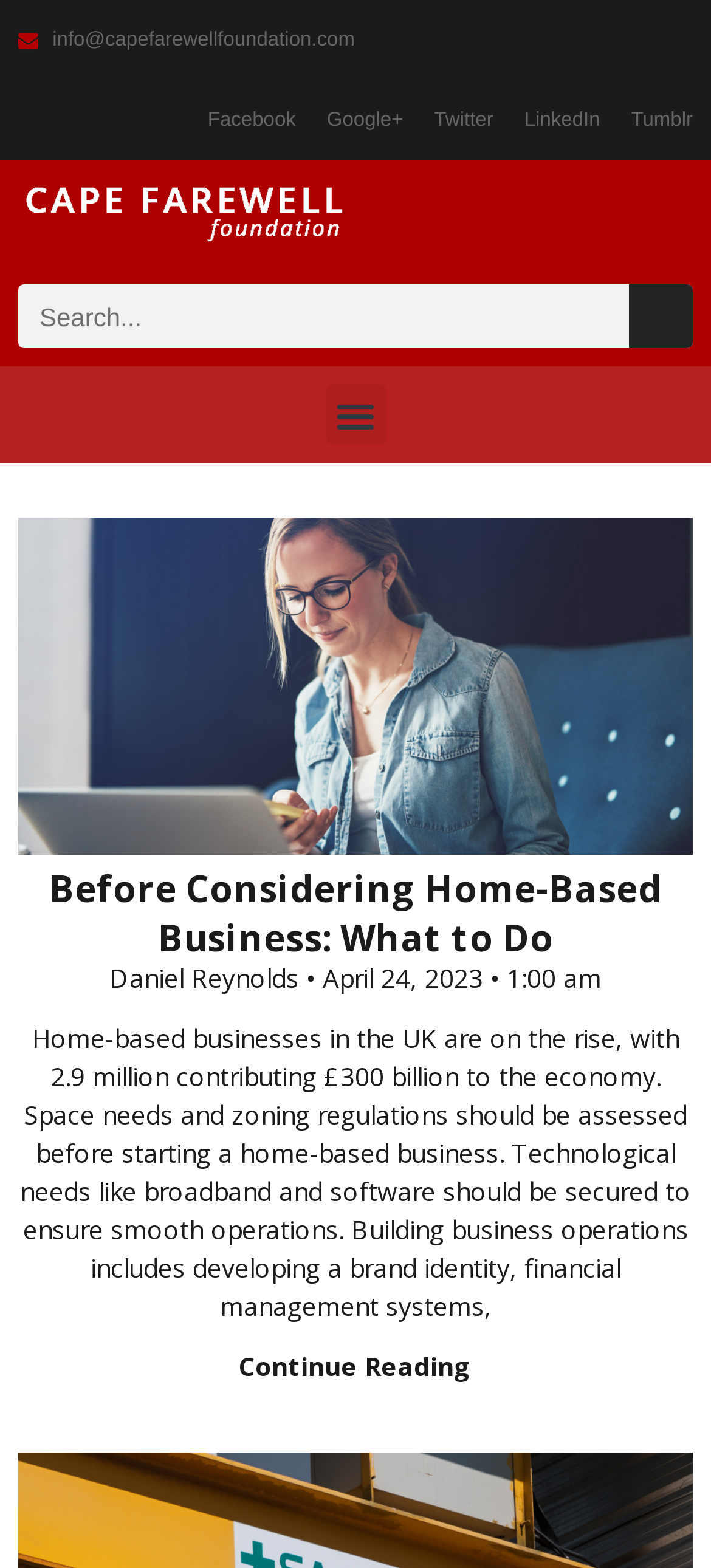What is the date of the article on the webpage?
Give a one-word or short-phrase answer derived from the screenshot.

April 24, 2023